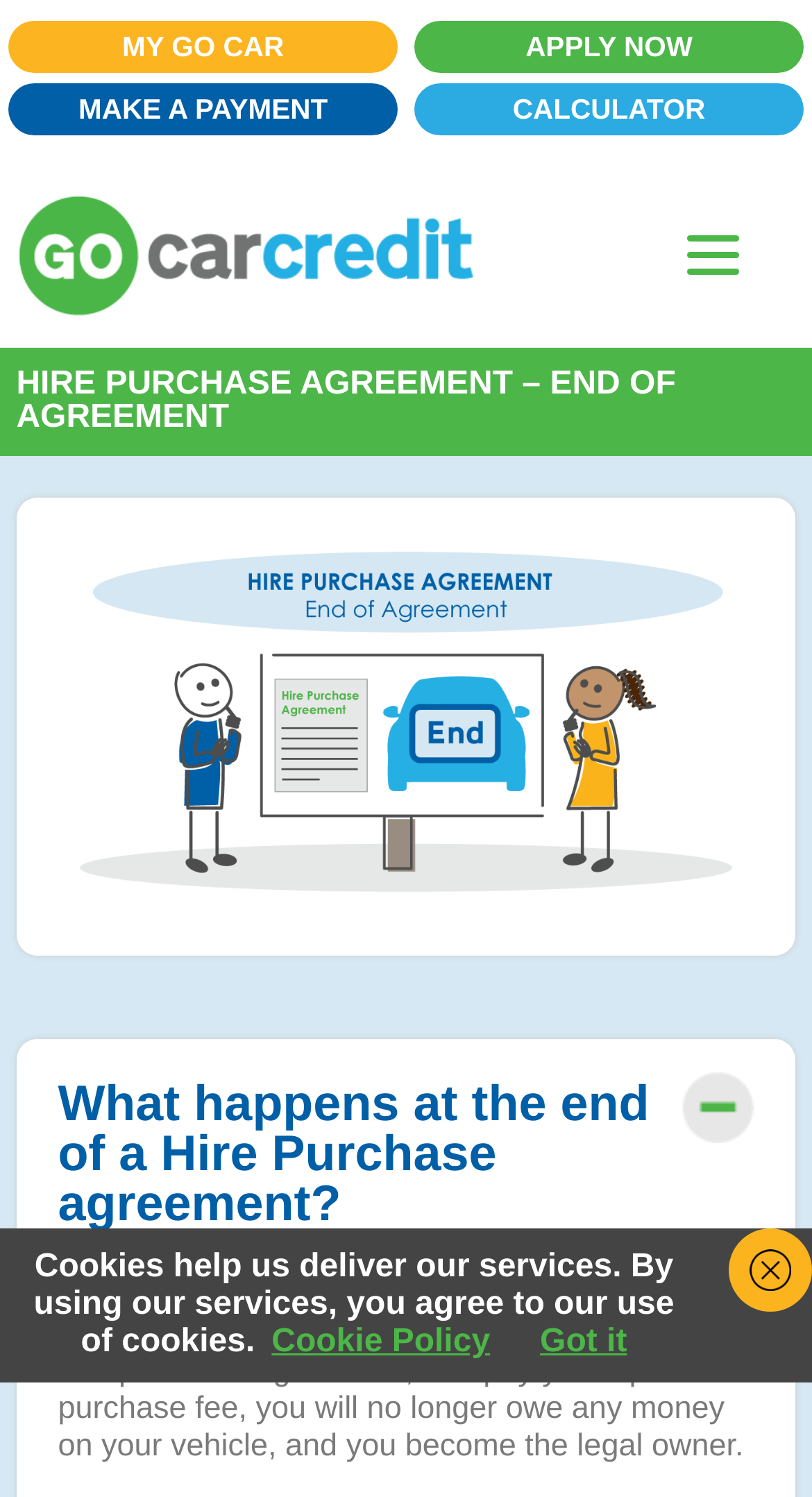What is the purpose of the 'APPLY NOW' link?
Please provide a single word or phrase as the answer based on the screenshot.

To apply for a car hire purchase agreement